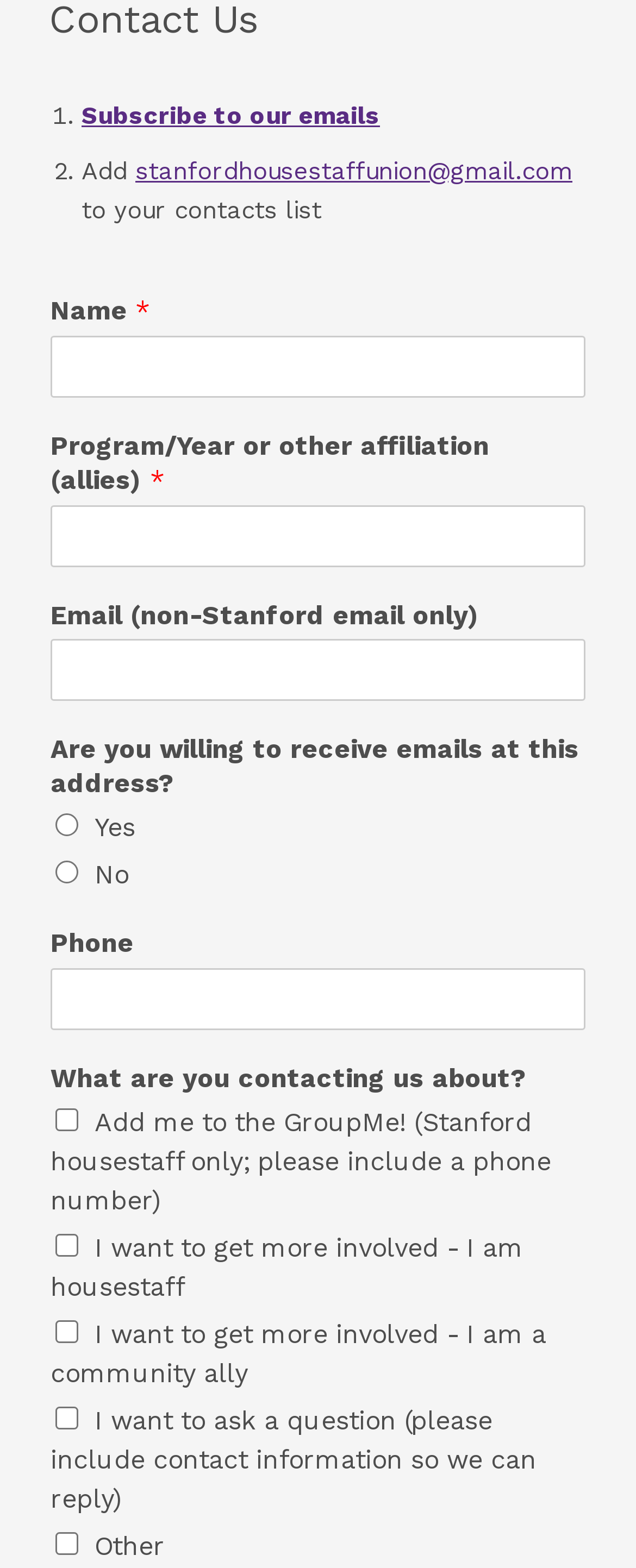Locate the bounding box coordinates of the element's region that should be clicked to carry out the following instruction: "Enter your phone number". The coordinates need to be four float numbers between 0 and 1, i.e., [left, top, right, bottom].

[0.079, 0.617, 0.921, 0.657]